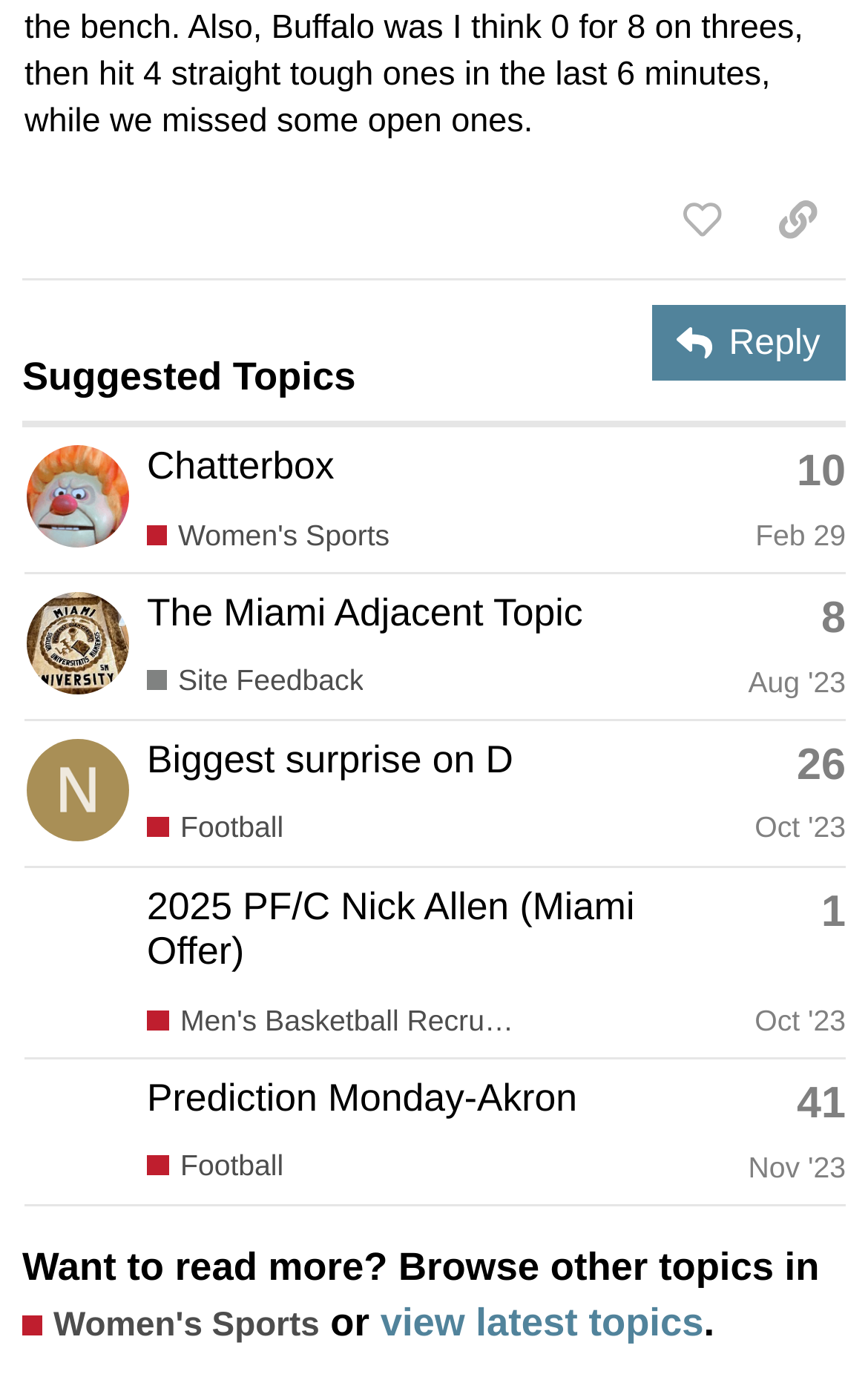Provide the bounding box coordinates of the HTML element this sentence describes: "Feb 29". The bounding box coordinates consist of four float numbers between 0 and 1, i.e., [left, top, right, bottom].

[0.87, 0.369, 0.974, 0.393]